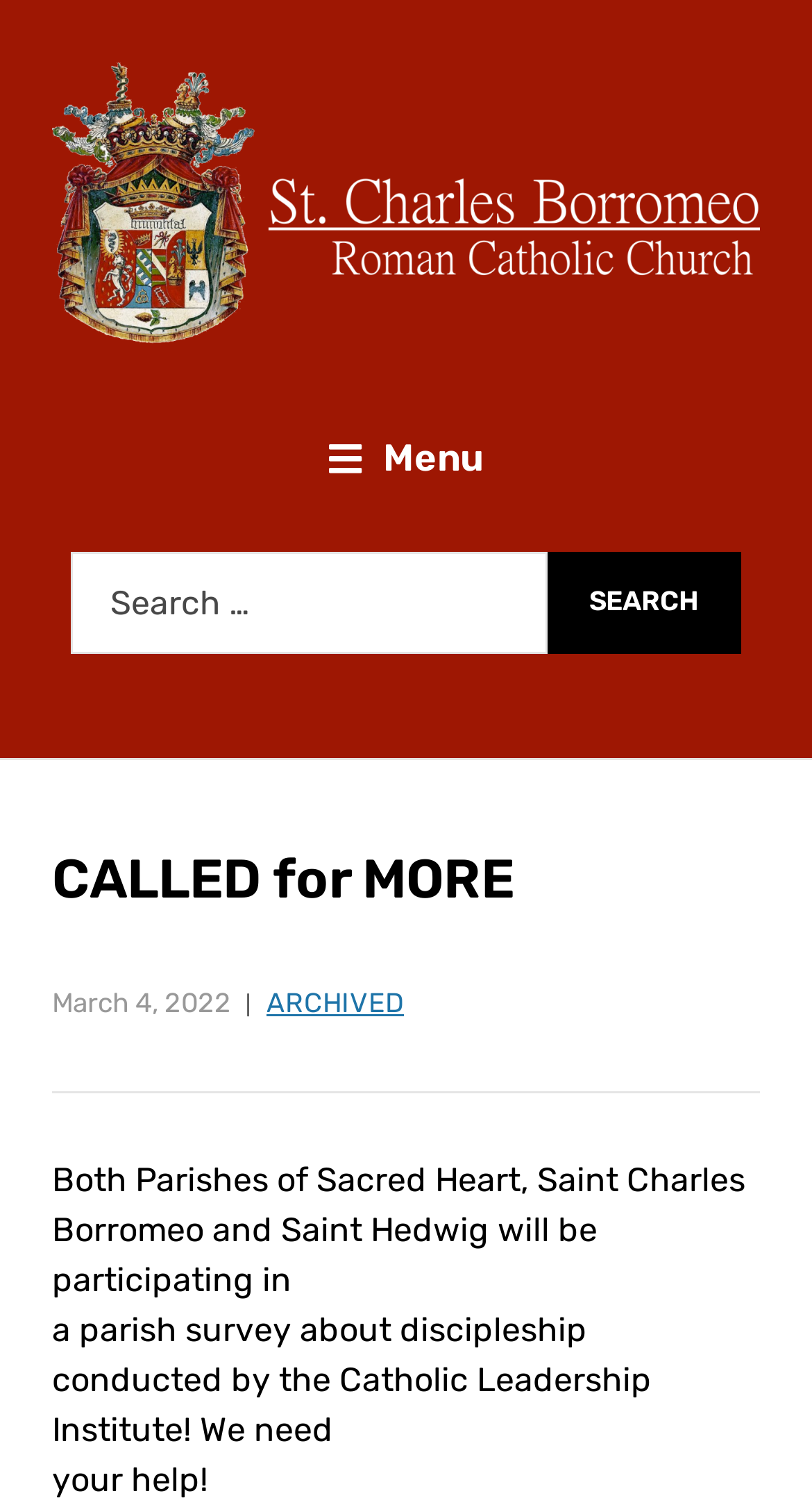Please determine the bounding box coordinates for the UI element described here. Use the format (top-left x, top-left y, bottom-right x, bottom-right y) with values bounded between 0 and 1: Menu Menu

[0.354, 0.271, 0.646, 0.34]